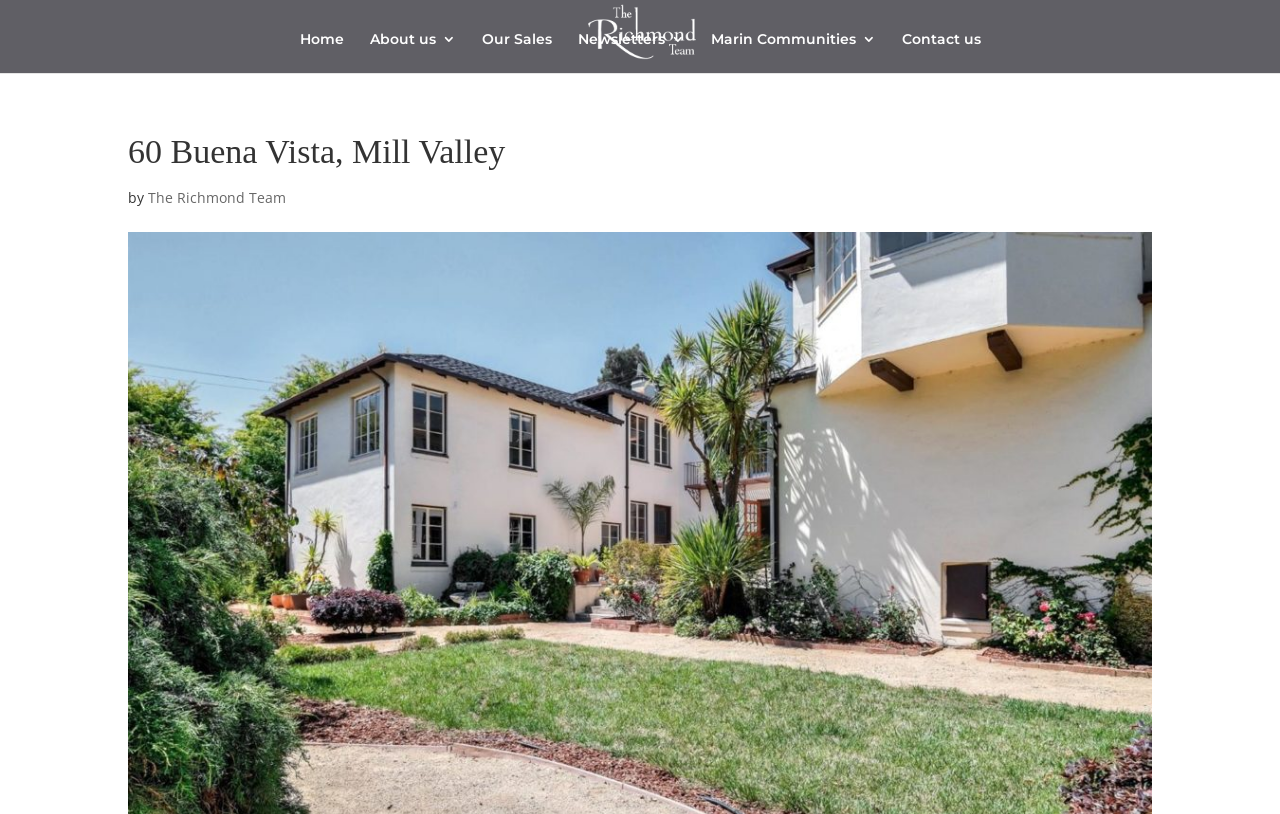Who is the author of the property listing?
Answer the question with a thorough and detailed explanation.

The author of the property listing is 'The Richmond Team', which is mentioned in the link element with the text 'by' preceding it. This suggests that 'The Richmond Team' is the entity responsible for the property listing.